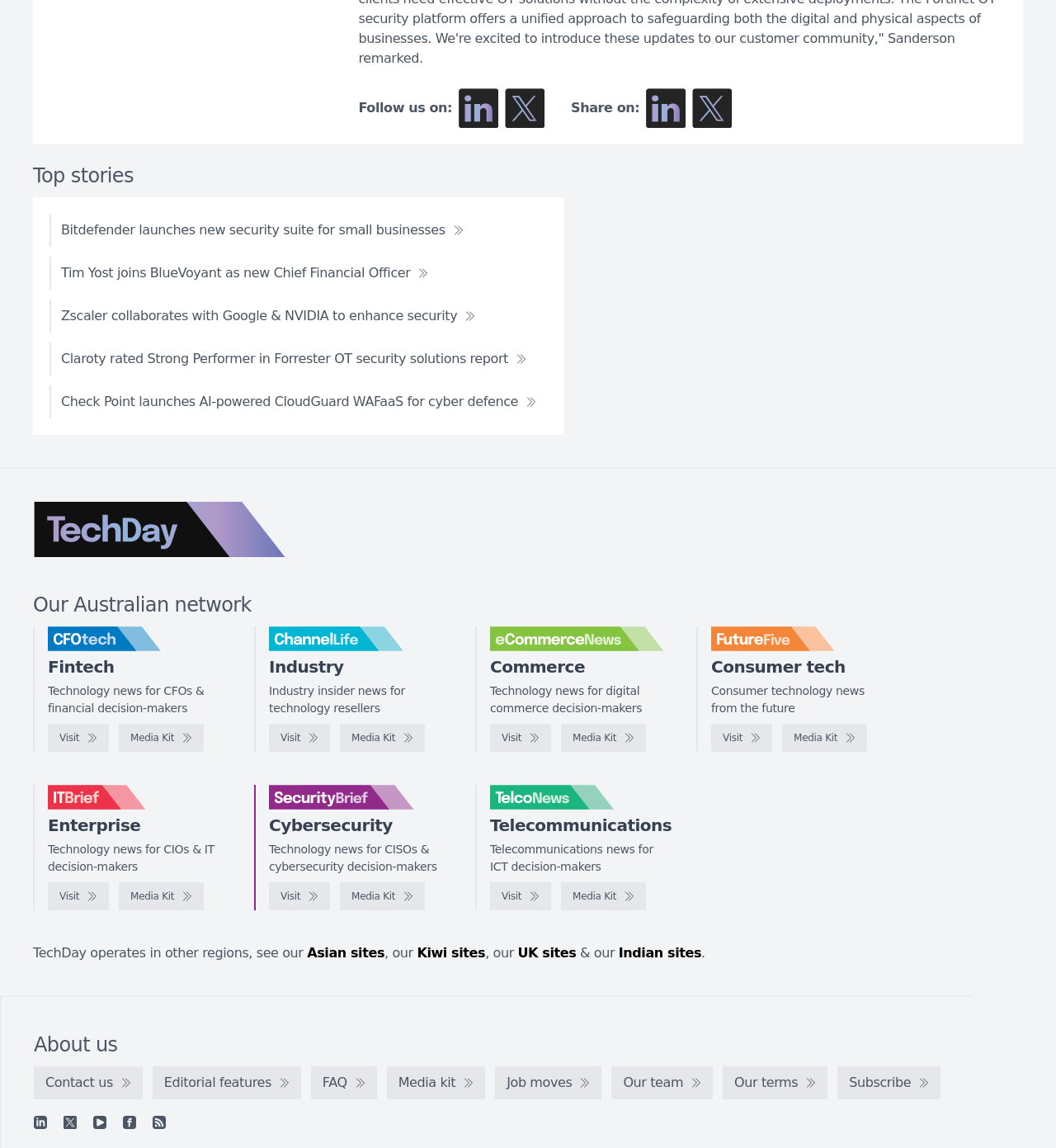What is the topic of the 'Fintech' section?
Give a detailed and exhaustive answer to the question.

The 'Fintech' section is located in the middle section of the webpage and is related to financial technology news. This section is targeted towards CFOs and financial decision-makers, as indicated by the description 'Technology news for CFOs & financial decision-makers'.